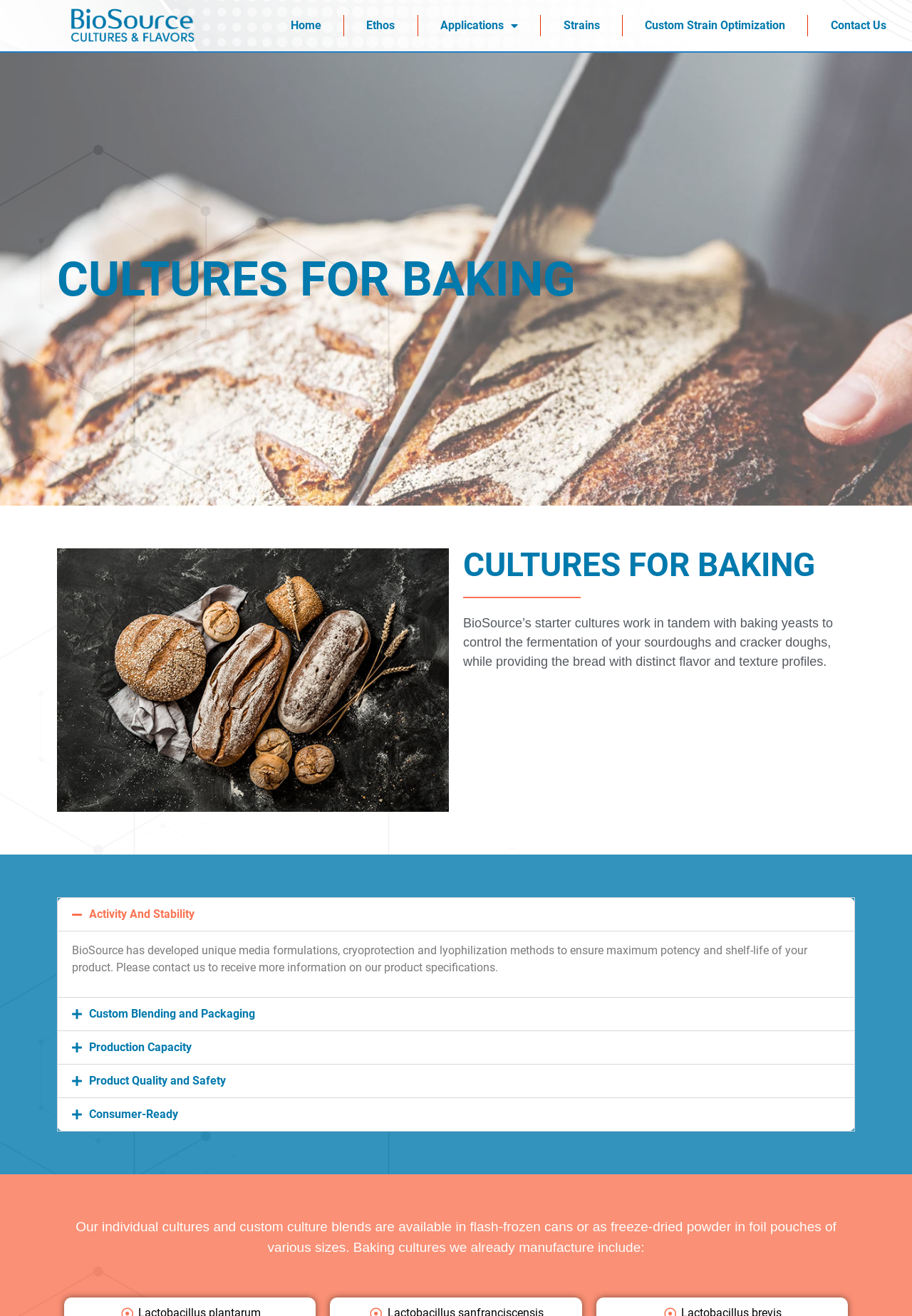Please find the bounding box coordinates in the format (top-left x, top-left y, bottom-right x, bottom-right y) for the given element description. Ensure the coordinates are floating point numbers between 0 and 1. Description: Activity And Stability

[0.098, 0.689, 0.213, 0.7]